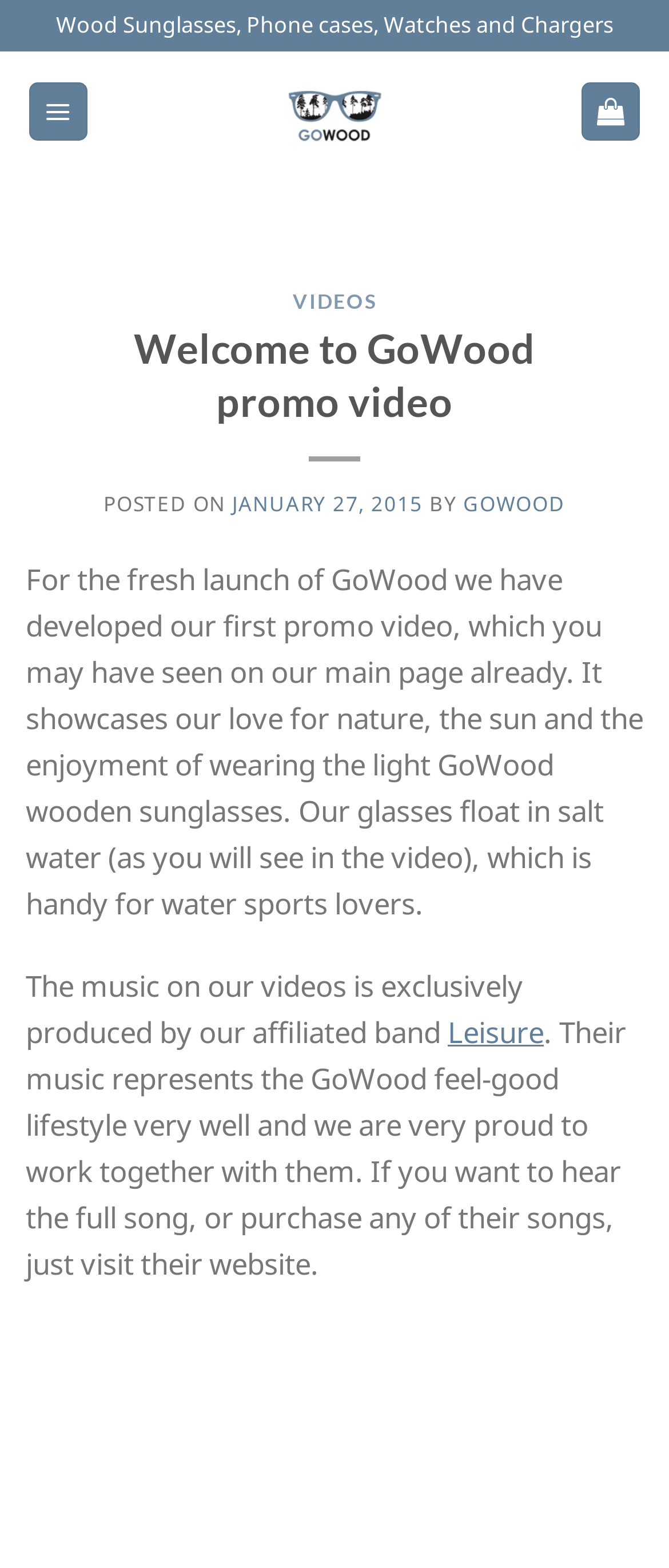What is the name of the affiliated band?
Give a single word or phrase as your answer by examining the image.

Leisure